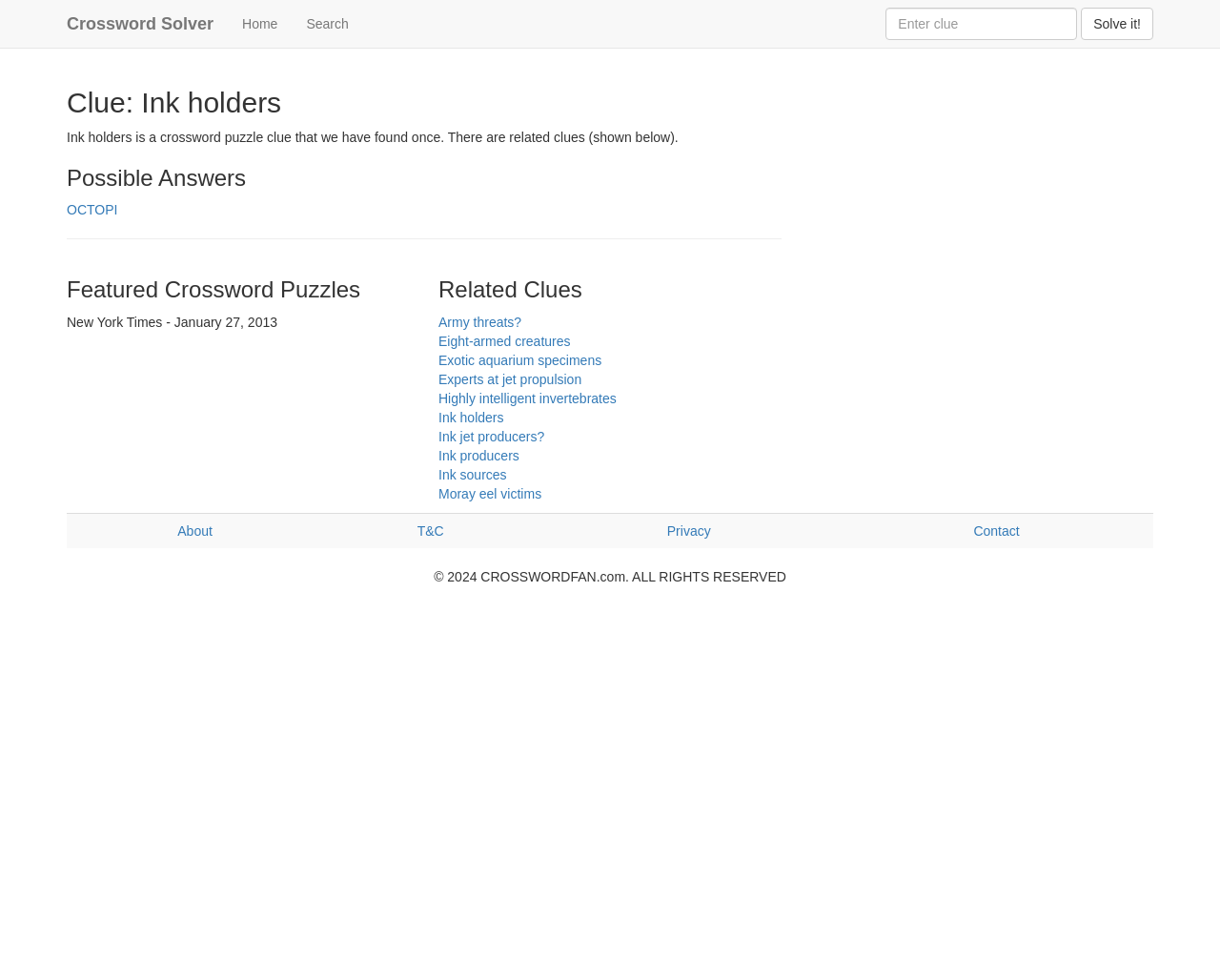What is the copyright year of the website?
Based on the image, provide your answer in one word or phrase.

2024